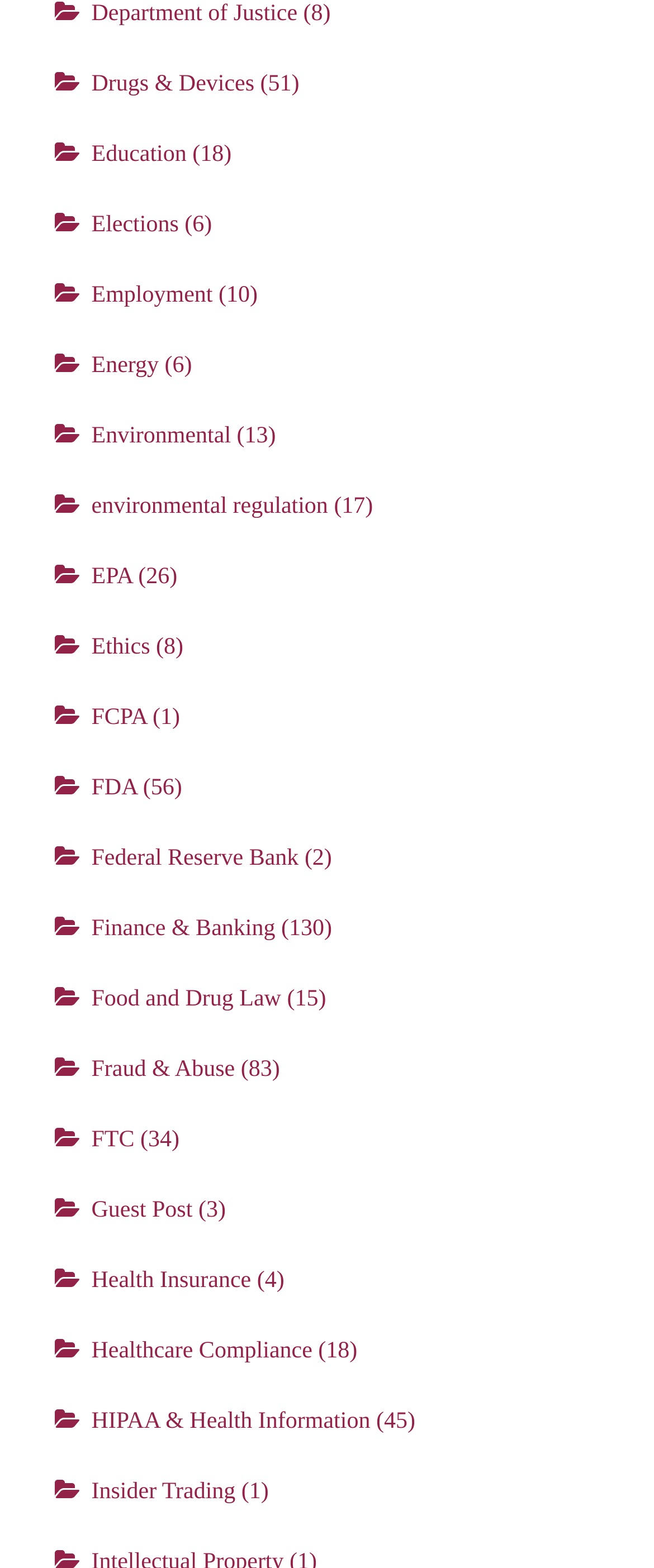Determine the bounding box coordinates of the section to be clicked to follow the instruction: "Click on Department of Justice". The coordinates should be given as four float numbers between 0 and 1, formatted as [left, top, right, bottom].

[0.14, 0.002, 0.455, 0.018]